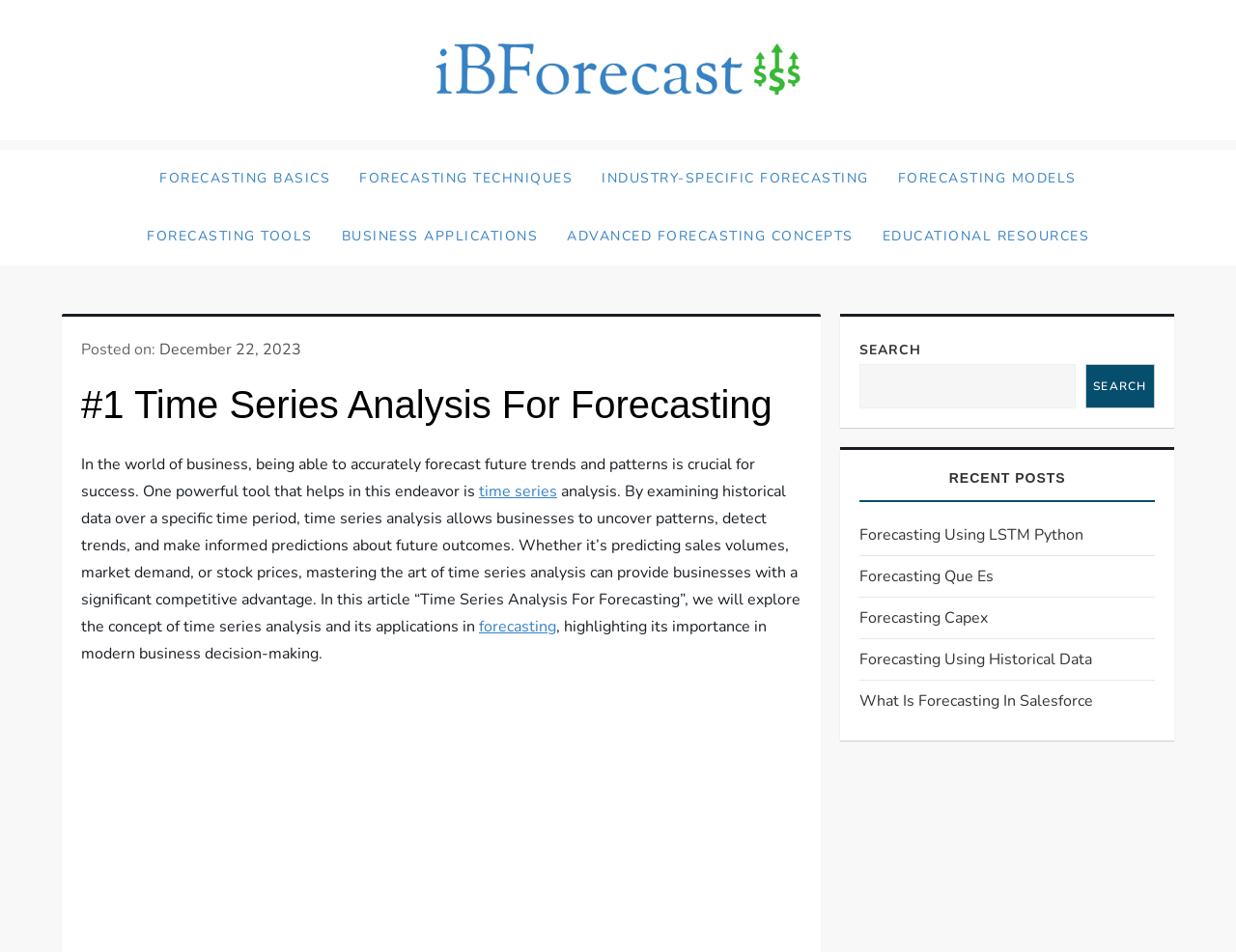What is the purpose of time series analysis?
Look at the image and answer the question using a single word or phrase.

To forecast future trends